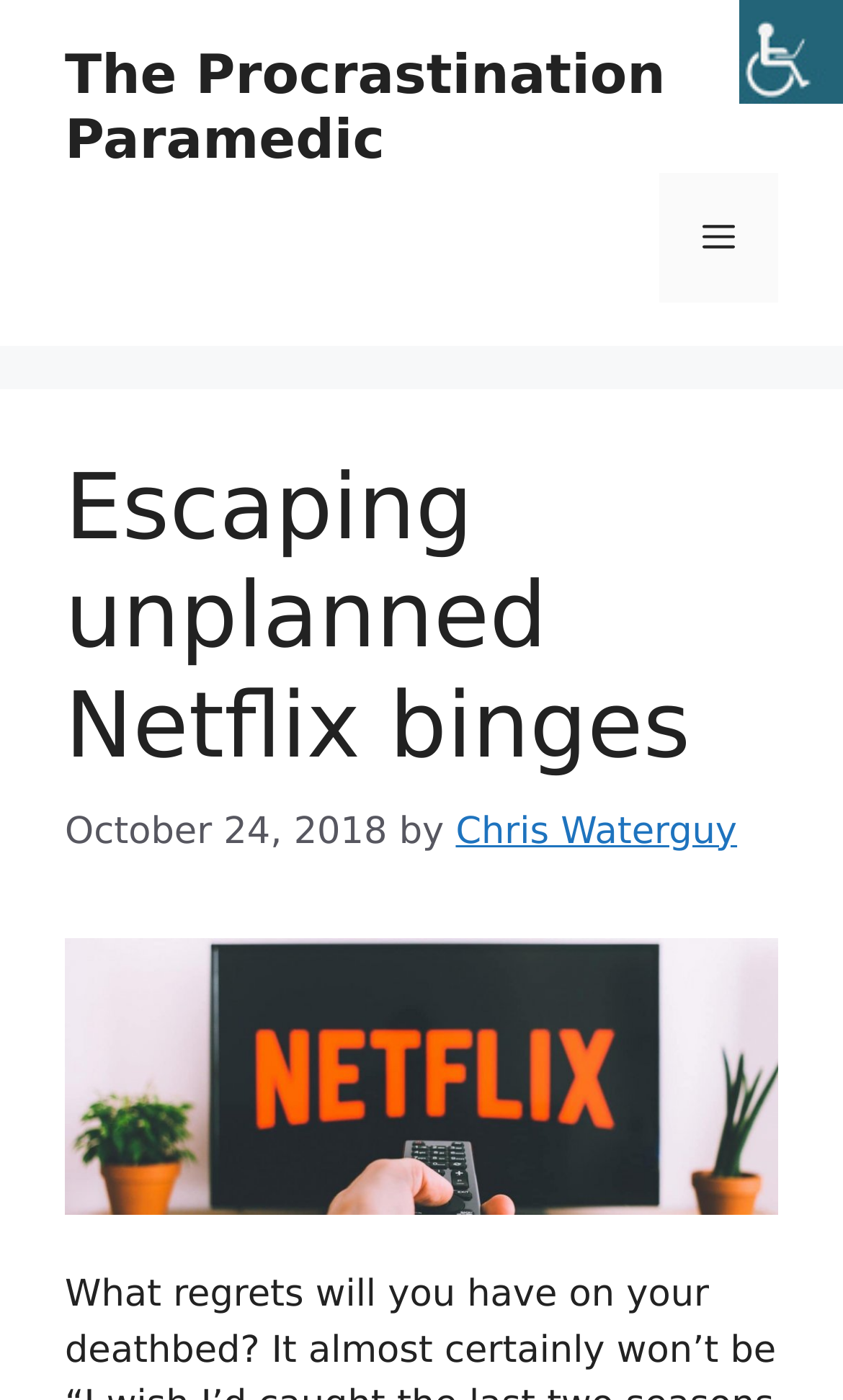Provide the bounding box coordinates in the format (top-left x, top-left y, bottom-right x, bottom-right y). All values are floating point numbers between 0 and 1. Determine the bounding box coordinate of the UI element described as: The Procrastination Paramedic

[0.077, 0.031, 0.79, 0.122]